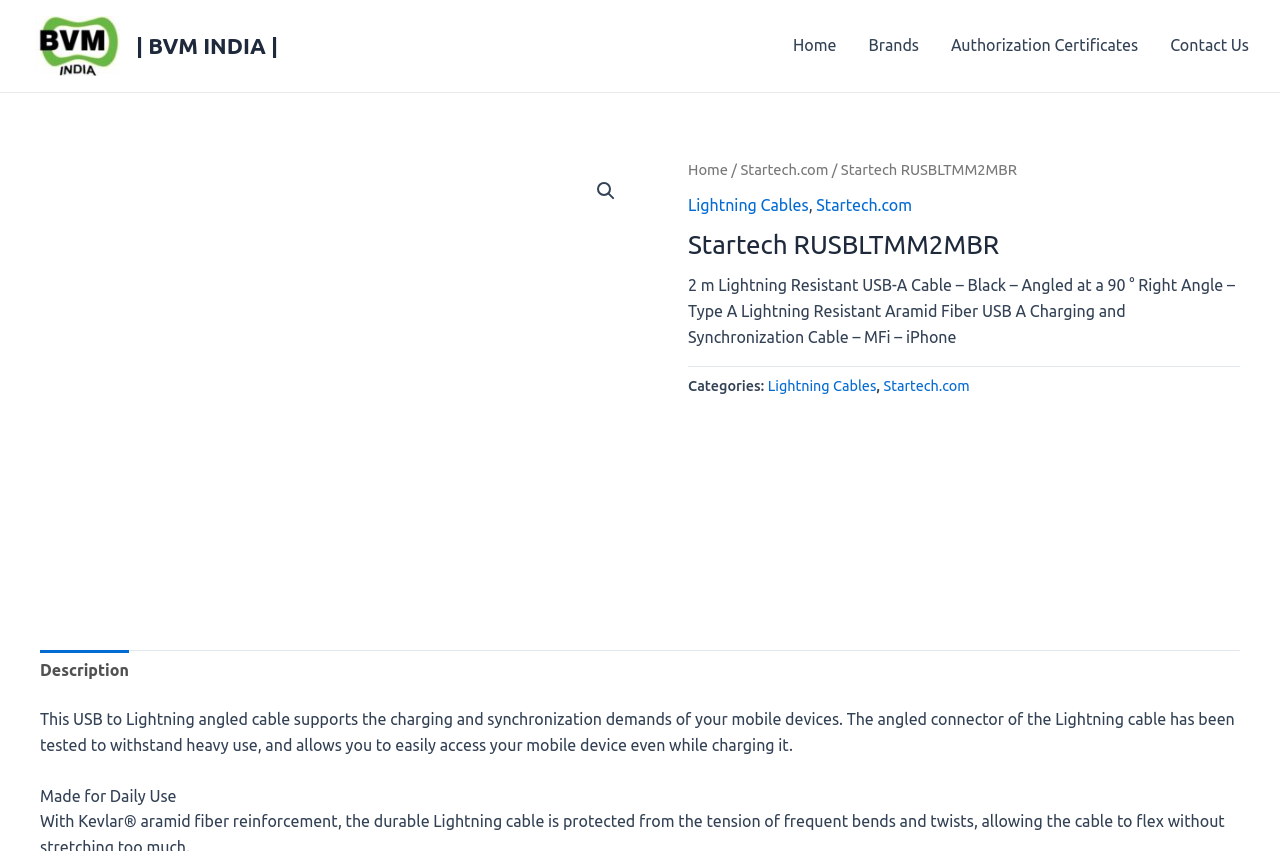Find the bounding box coordinates of the element to click in order to complete the given instruction: "Click on the BVM INDIA logo."

[0.027, 0.019, 0.094, 0.089]